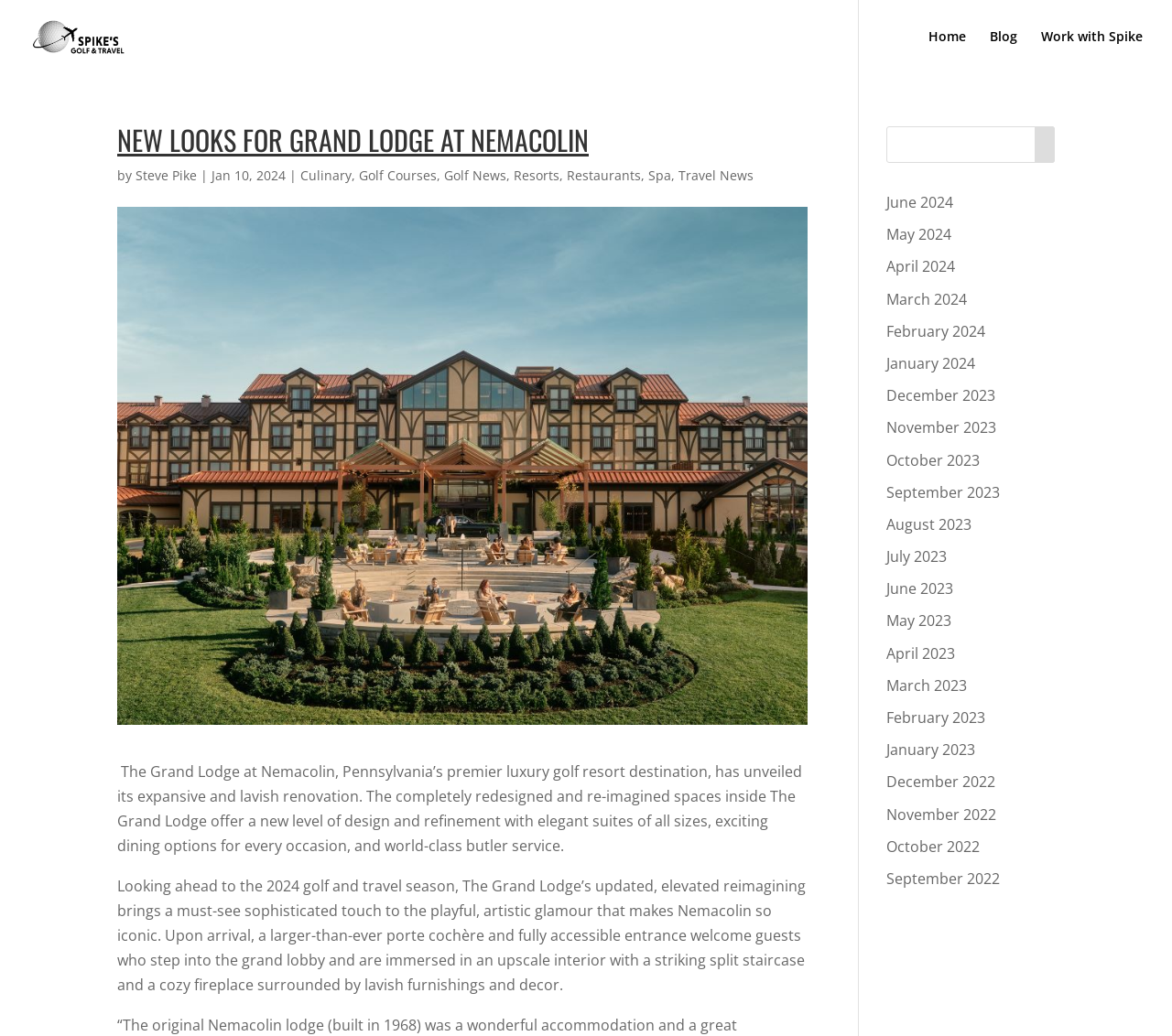Determine the bounding box coordinates of the UI element described by: "Work with Spike".

[0.888, 0.029, 0.975, 0.071]